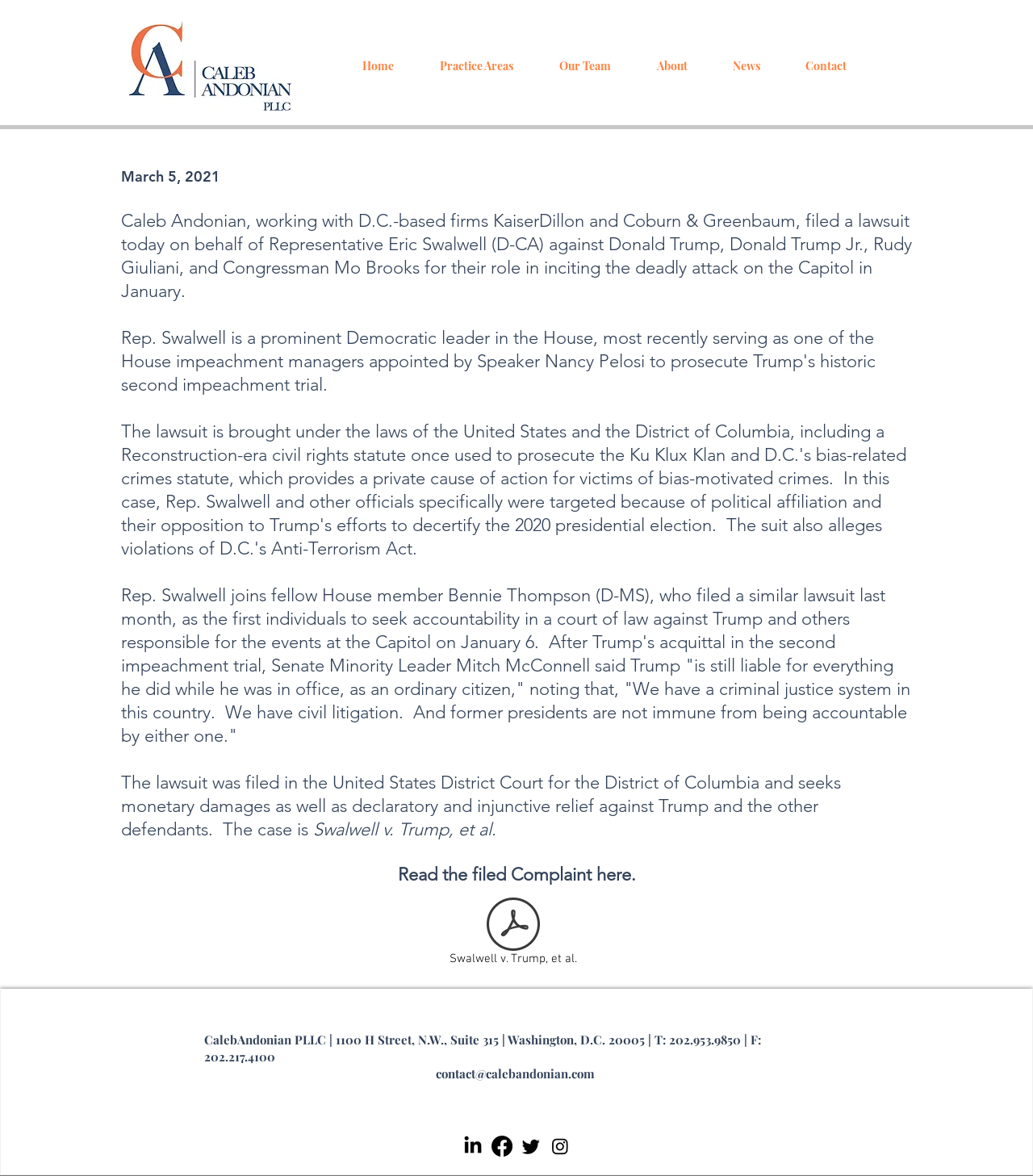Provide an in-depth caption for the webpage.

The webpage is about a law firm, Caleb Andonian PLLC, and a specific lawsuit, Swalwell v. Trump. At the top left, there is a logo image. Below the logo, there is a navigation menu with links to different sections of the website, including Home, Practice Areas, Our Team, About, News, and Contact.

The main content of the webpage is a news article or press release about the lawsuit. The article is divided into several sections, each with a heading. The headings are dated March 5, 2021, and describe the lawsuit filed by Representative Eric Swalwell against Donald Trump, Donald Trump Jr., Rudy Giuliani, and Congressman Mo Brooks for their role in inciting the deadly attack on the Capitol in January.

The article provides details about the lawsuit, including the laws under which it was filed and the allegations made against the defendants. It also mentions that Representative Swalwell is seeking accountability in a court of law against Trump and others responsible for the events at the Capitol on January 6.

At the bottom of the webpage, there is a section with contact information, including the law firm's address, phone numbers, and email address. There are also links to the law firm's social media profiles, including LinkedIn, Facebook, Twitter, and Instagram.